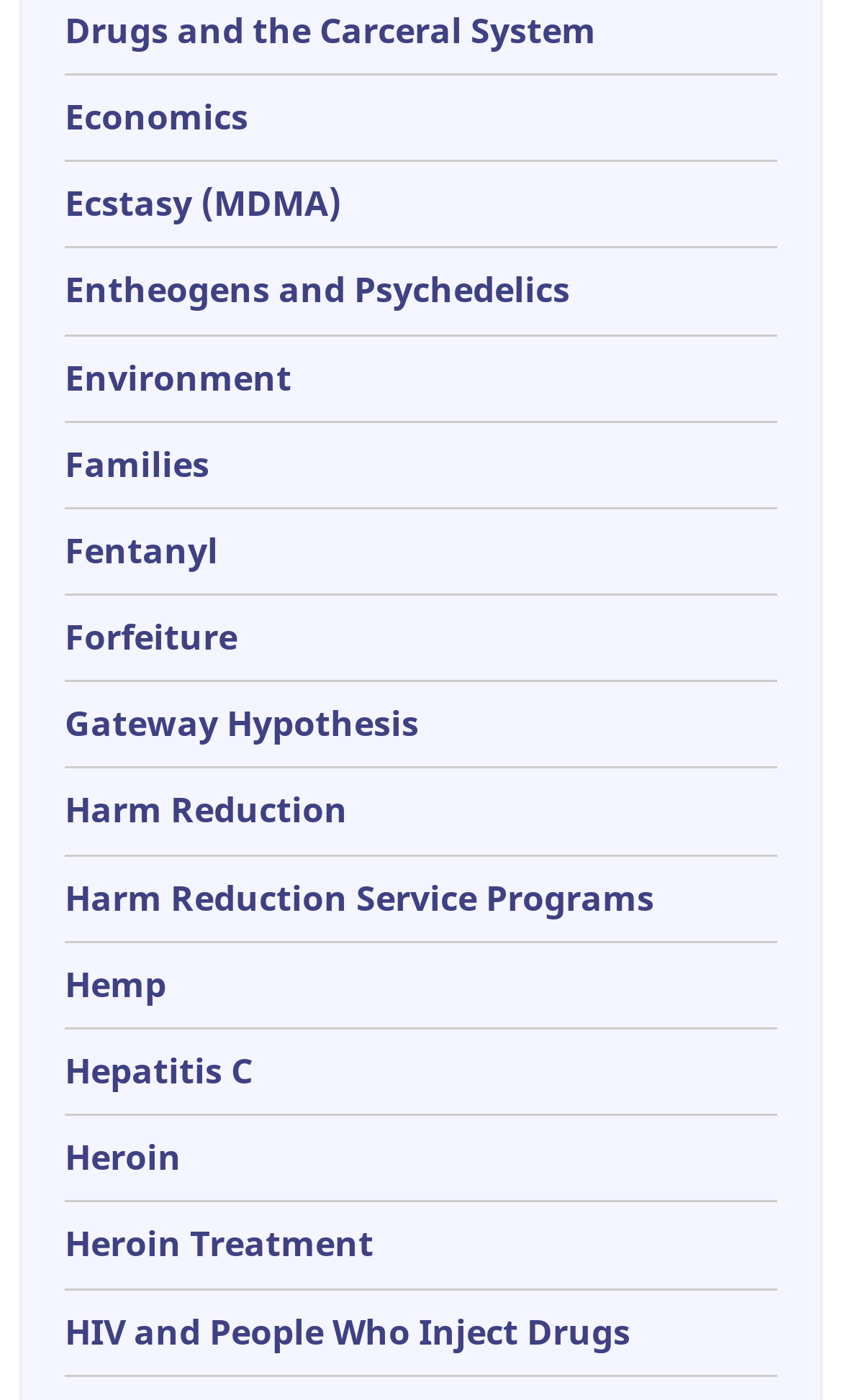Kindly determine the bounding box coordinates of the area that needs to be clicked to fulfill this instruction: "Learn about Heroin Treatment".

[0.077, 0.872, 0.444, 0.906]